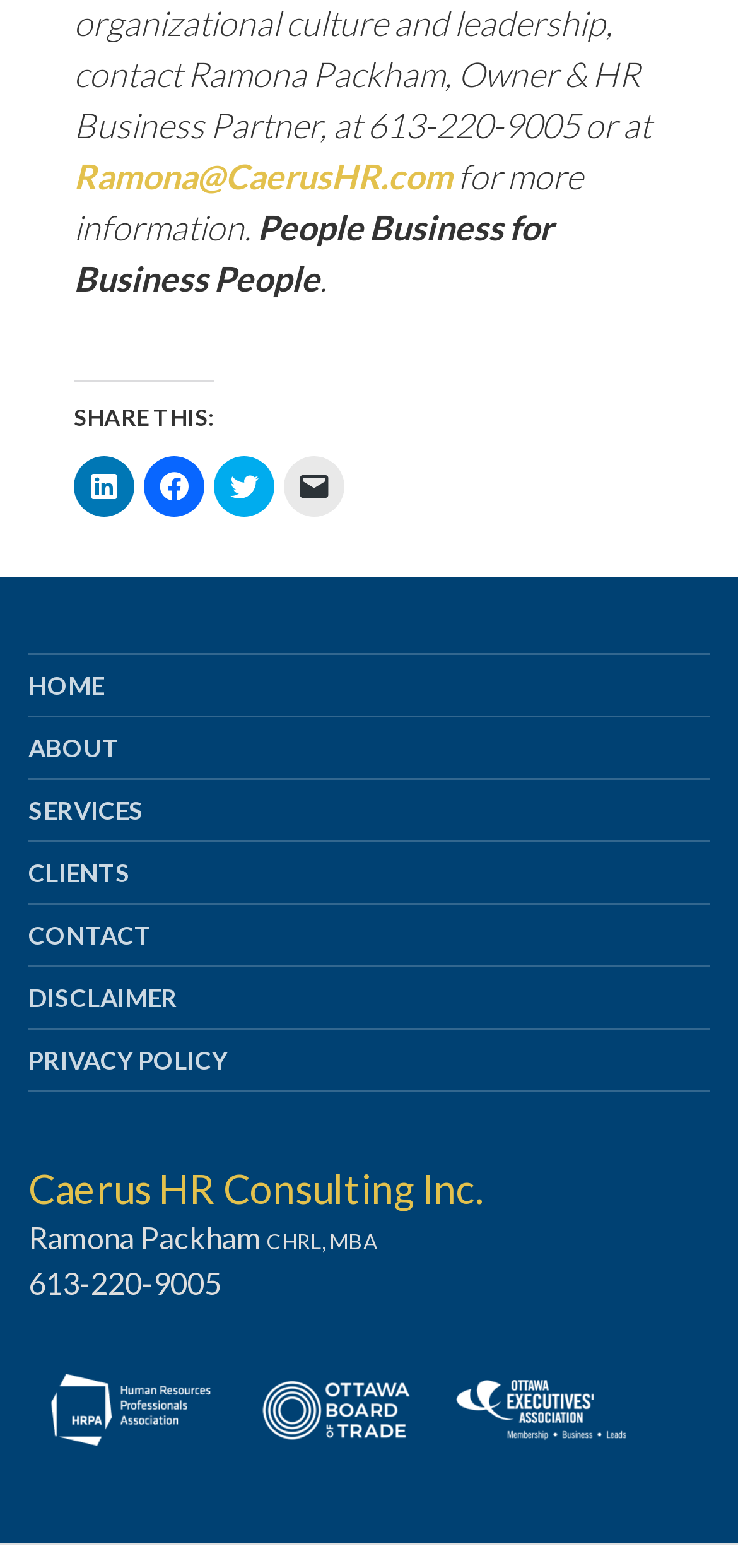Can you pinpoint the bounding box coordinates for the clickable element required for this instruction: "View DISCLAIMER"? The coordinates should be four float numbers between 0 and 1, i.e., [left, top, right, bottom].

[0.038, 0.627, 0.241, 0.646]